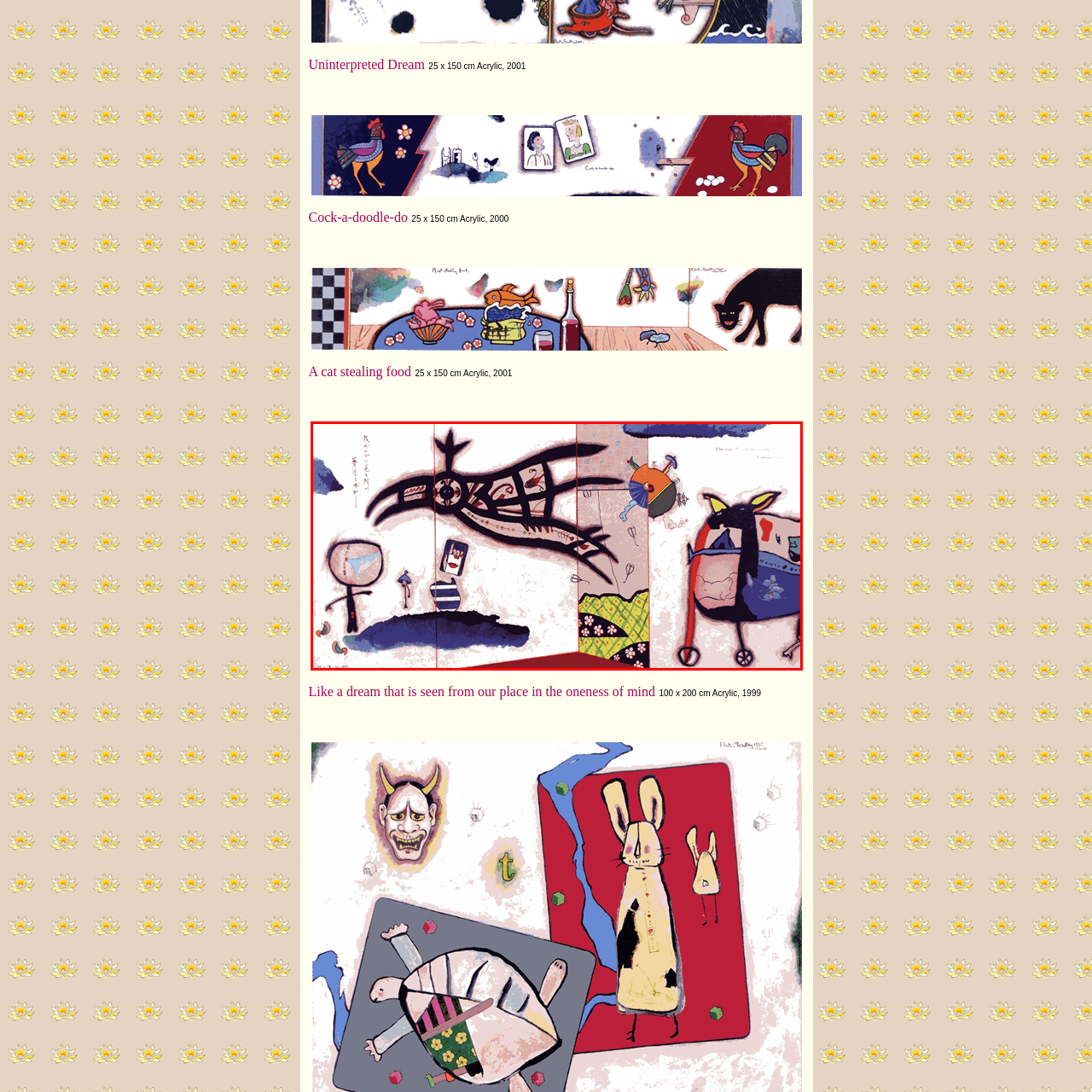What is the size of the artwork?
Please analyze the image within the red bounding box and provide a comprehensive answer based on the visual information.

The caption provides the exact dimensions of the artwork, which are 25 centimeters in height and 150 centimeters in width.